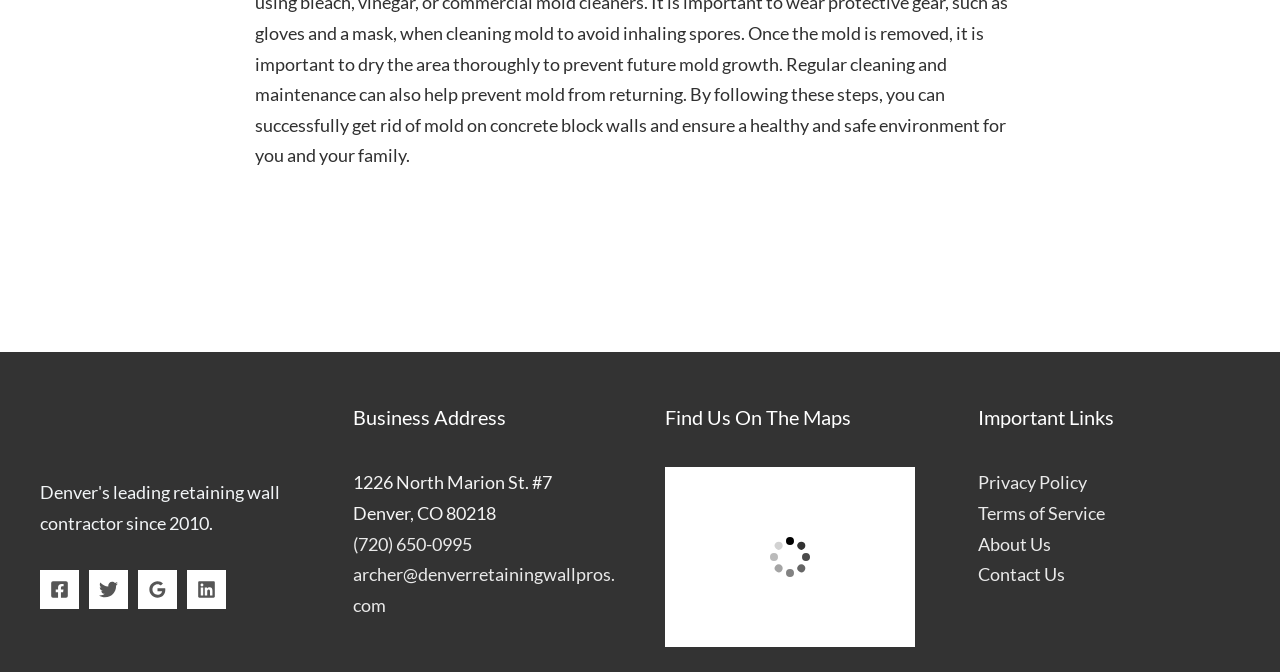Kindly determine the bounding box coordinates for the area that needs to be clicked to execute this instruction: "Search".

None